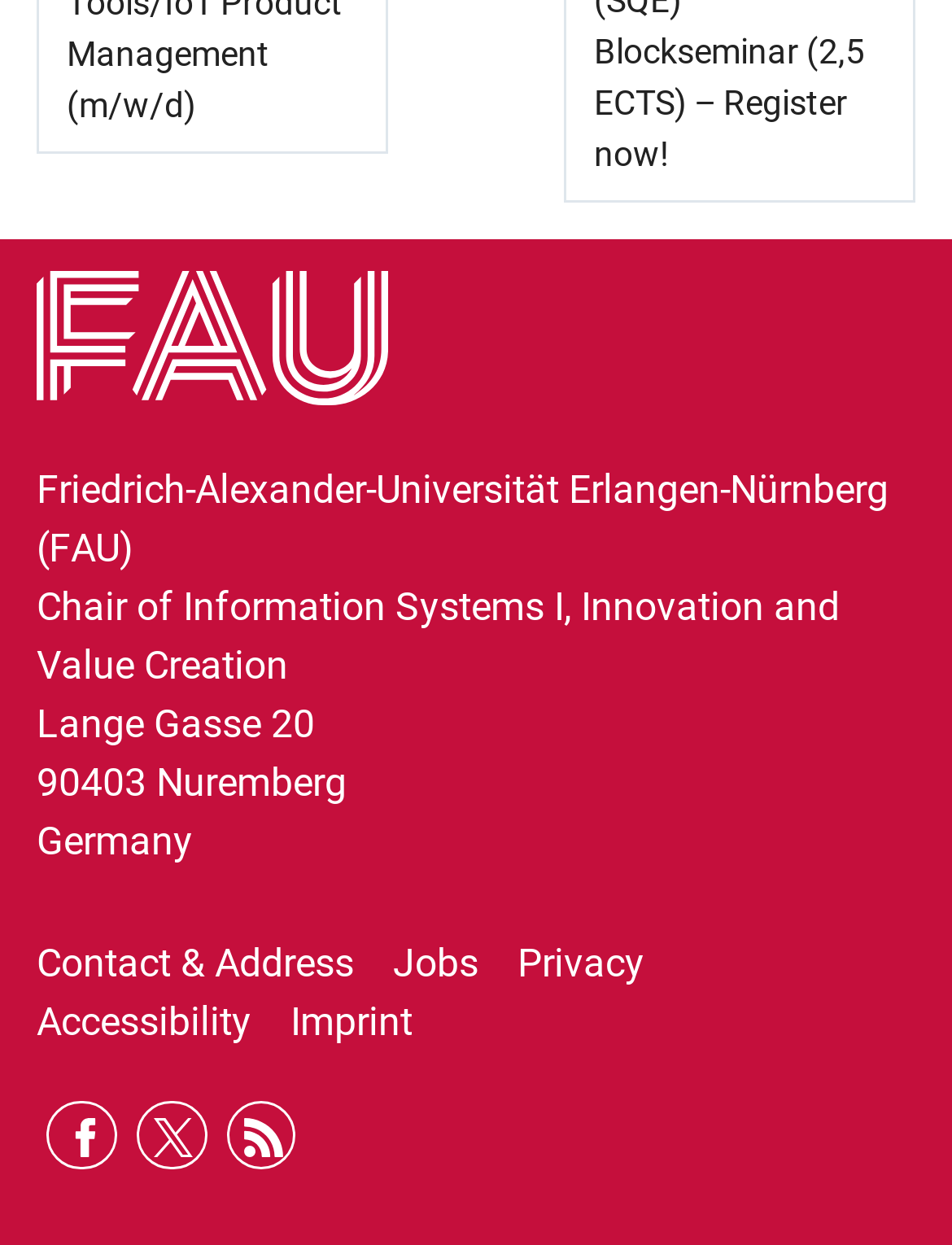Please answer the following question using a single word or phrase: 
What is the purpose of the 'Contact & Address' link?

To provide contact information